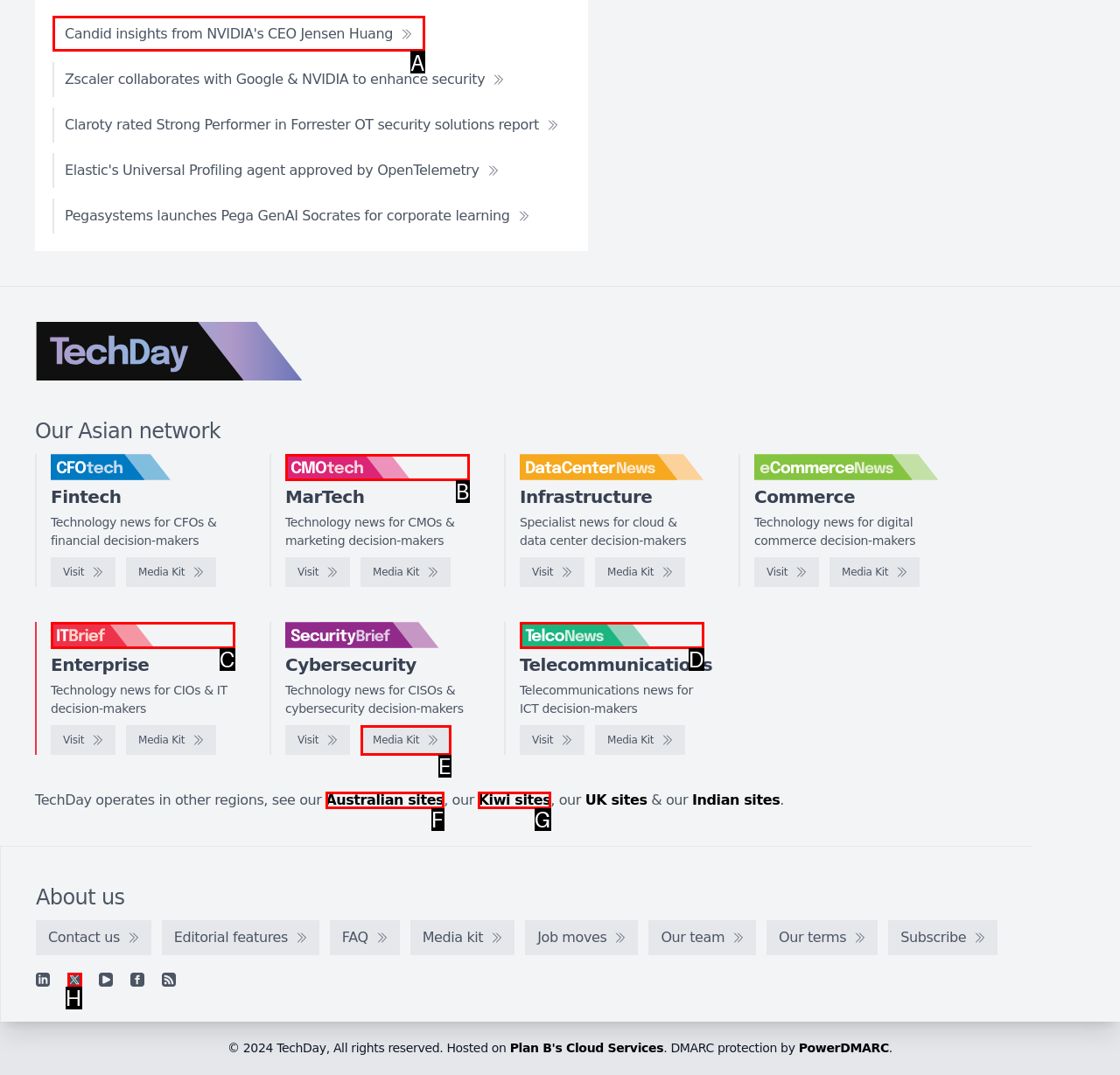Which UI element should you click on to achieve the following task: Click on the link to read about Candid insights from NVIDIA's CEO Jensen Huang? Provide the letter of the correct option.

A